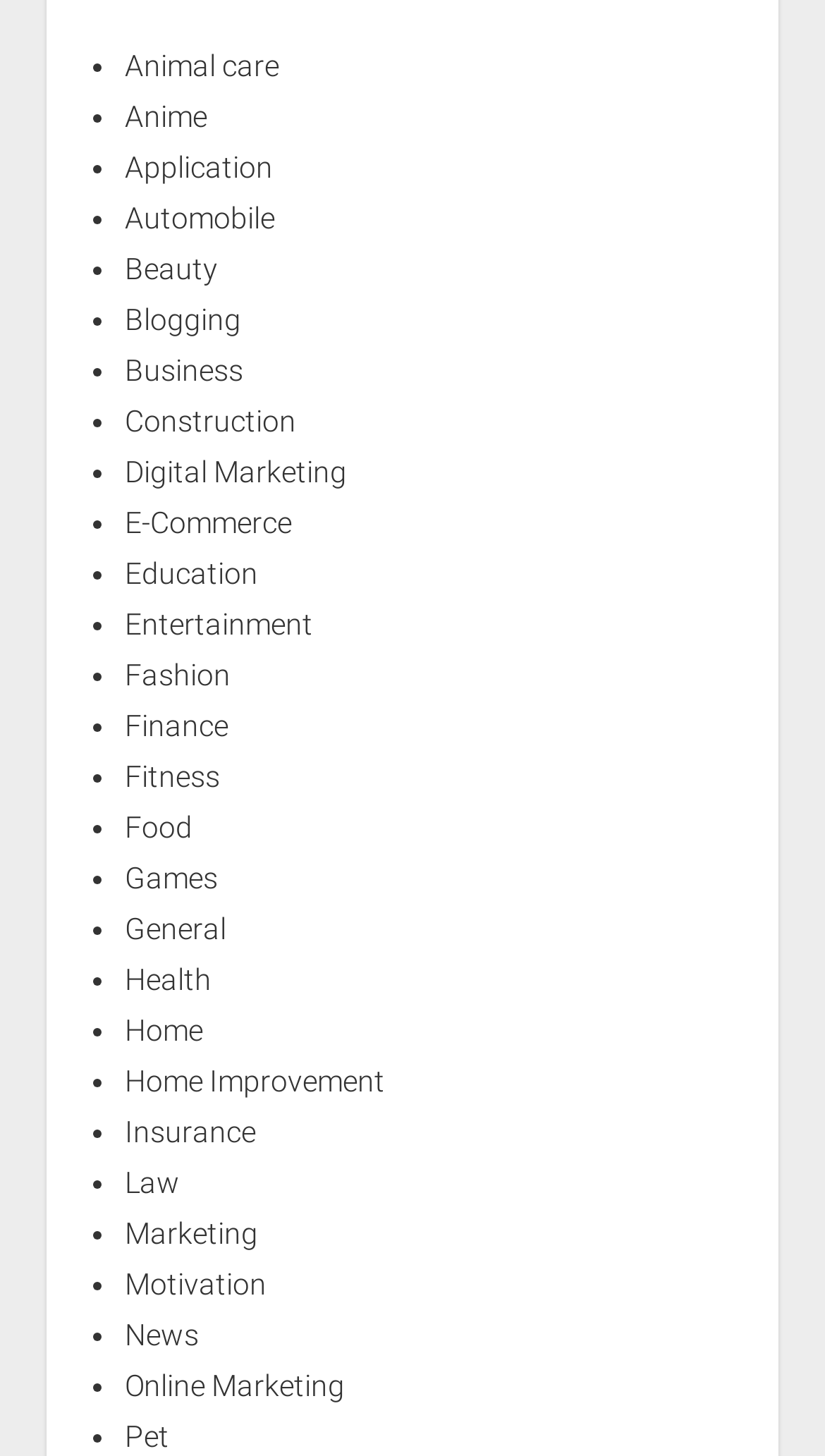Determine the bounding box coordinates for the clickable element to execute this instruction: "Click on Animal care". Provide the coordinates as four float numbers between 0 and 1, i.e., [left, top, right, bottom].

[0.151, 0.033, 0.338, 0.057]